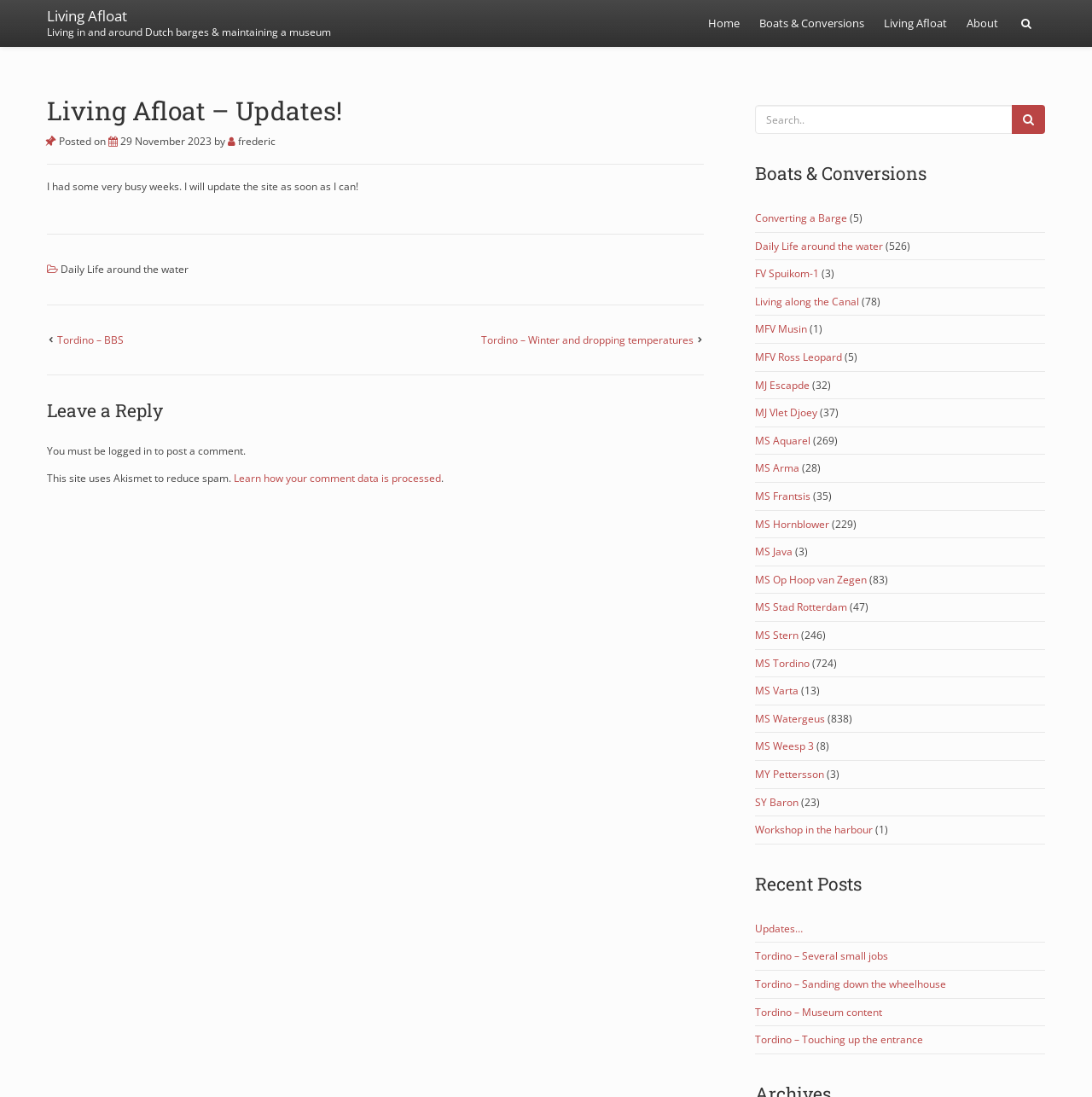Determine the bounding box coordinates for the UI element described. Format the coordinates as (top-left x, top-left y, bottom-right x, bottom-right y) and ensure all values are between 0 and 1. Element description: MS Op Hoop van Zegen

[0.691, 0.522, 0.794, 0.535]